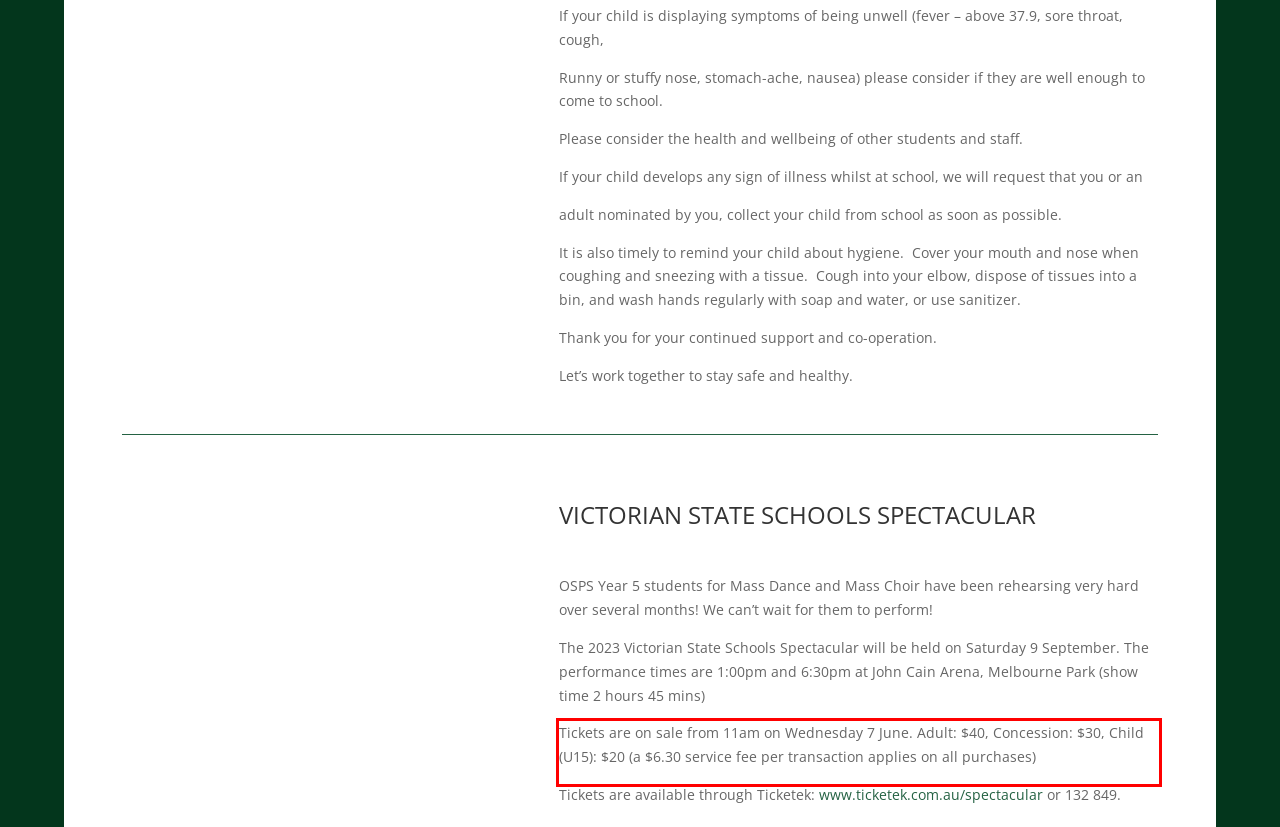Please perform OCR on the text within the red rectangle in the webpage screenshot and return the text content.

Tickets are on sale from 11am on Wednesday 7 June. Adult: $40, Concession: $30, Child (U15): $20 (a $6.30 service fee per transaction applies on all purchases)